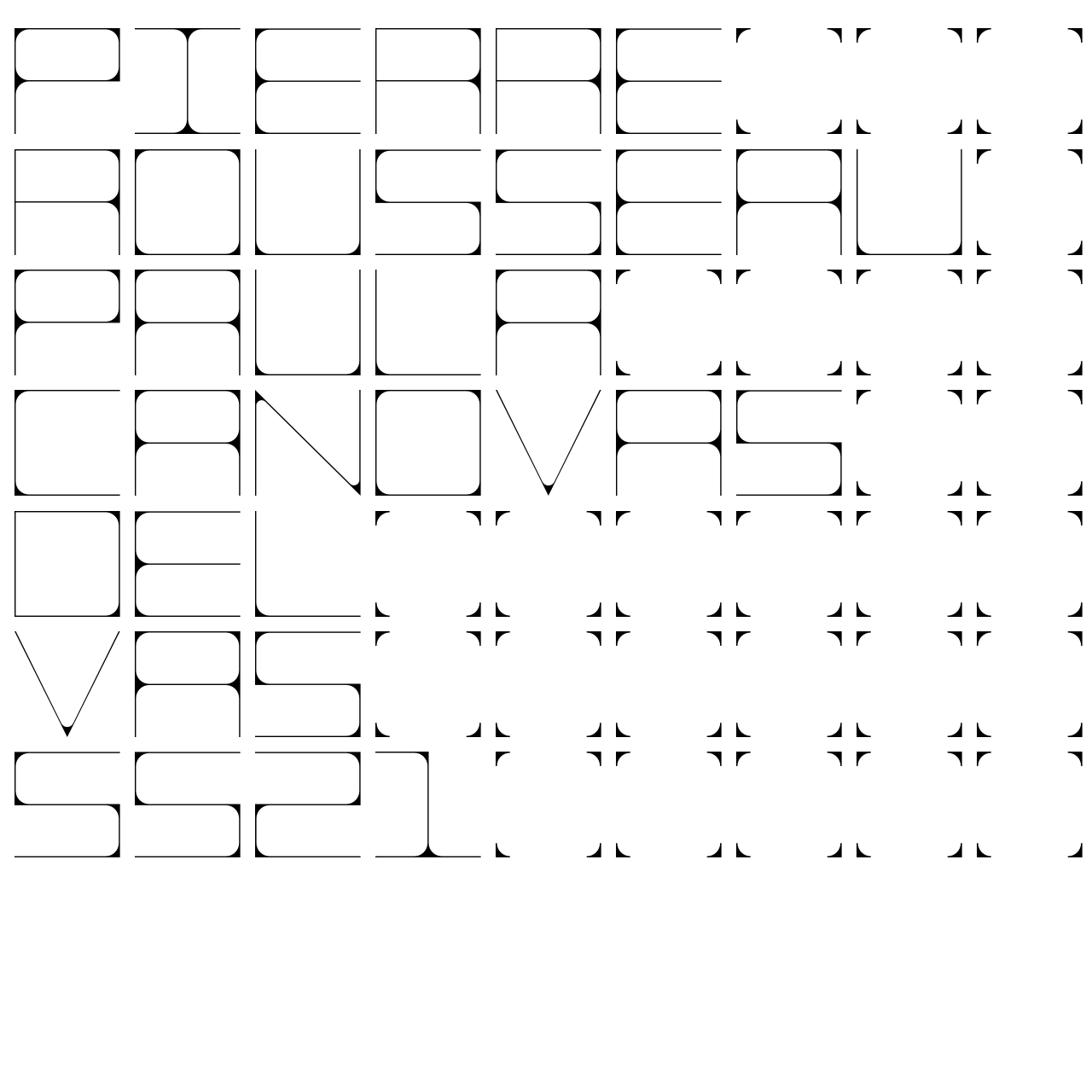Who is the composer, producer, and sound designer?
Deliver a detailed and extensive answer to the question.

I found the answer by looking at the text that describes Pierre Rousseau's role, which is 'COMPOSER, PRODUCER, SOUND DESIGNER.' This text is located near the top of the webpage and is associated with the name 'Pierre Rousseau'.